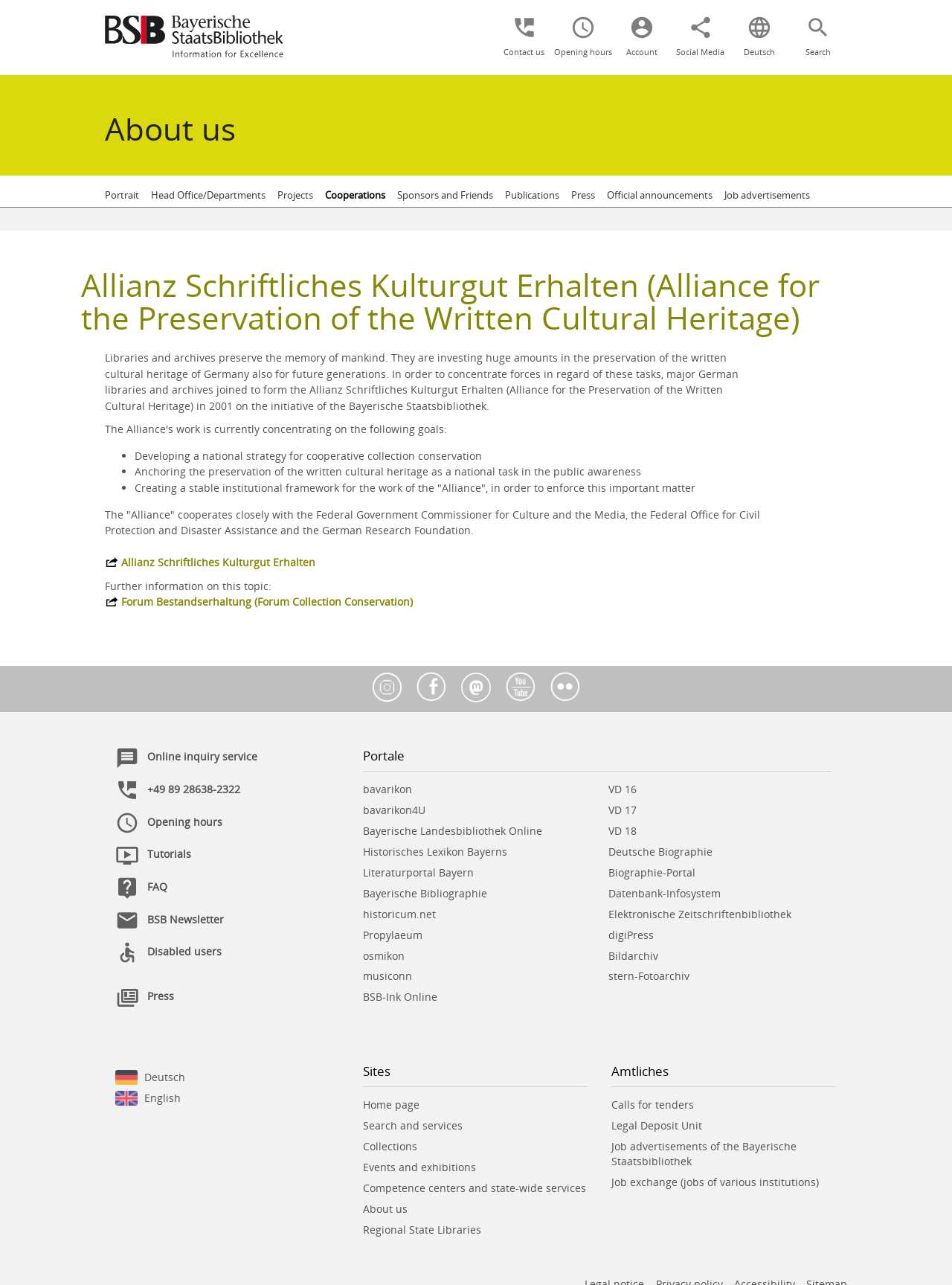Answer in one word or a short phrase: 
What is the name of the library?

Bayerische Staatsbibliothek